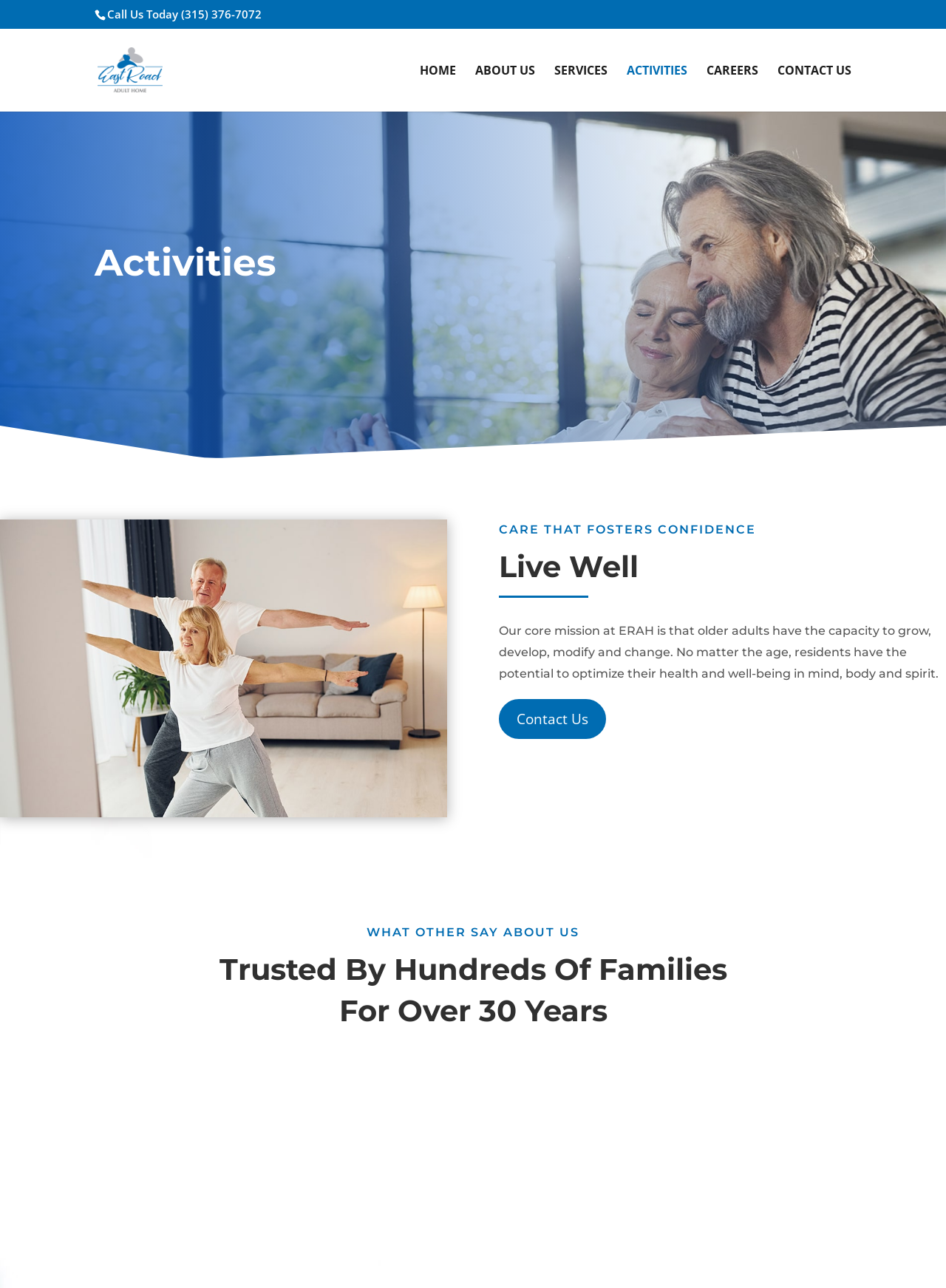Please look at the image and answer the question with a detailed explanation: What is the phone number to call?

I found the phone number by looking at the StaticText element with the text 'Call Us Today (315) 376-7072' at the top of the webpage.